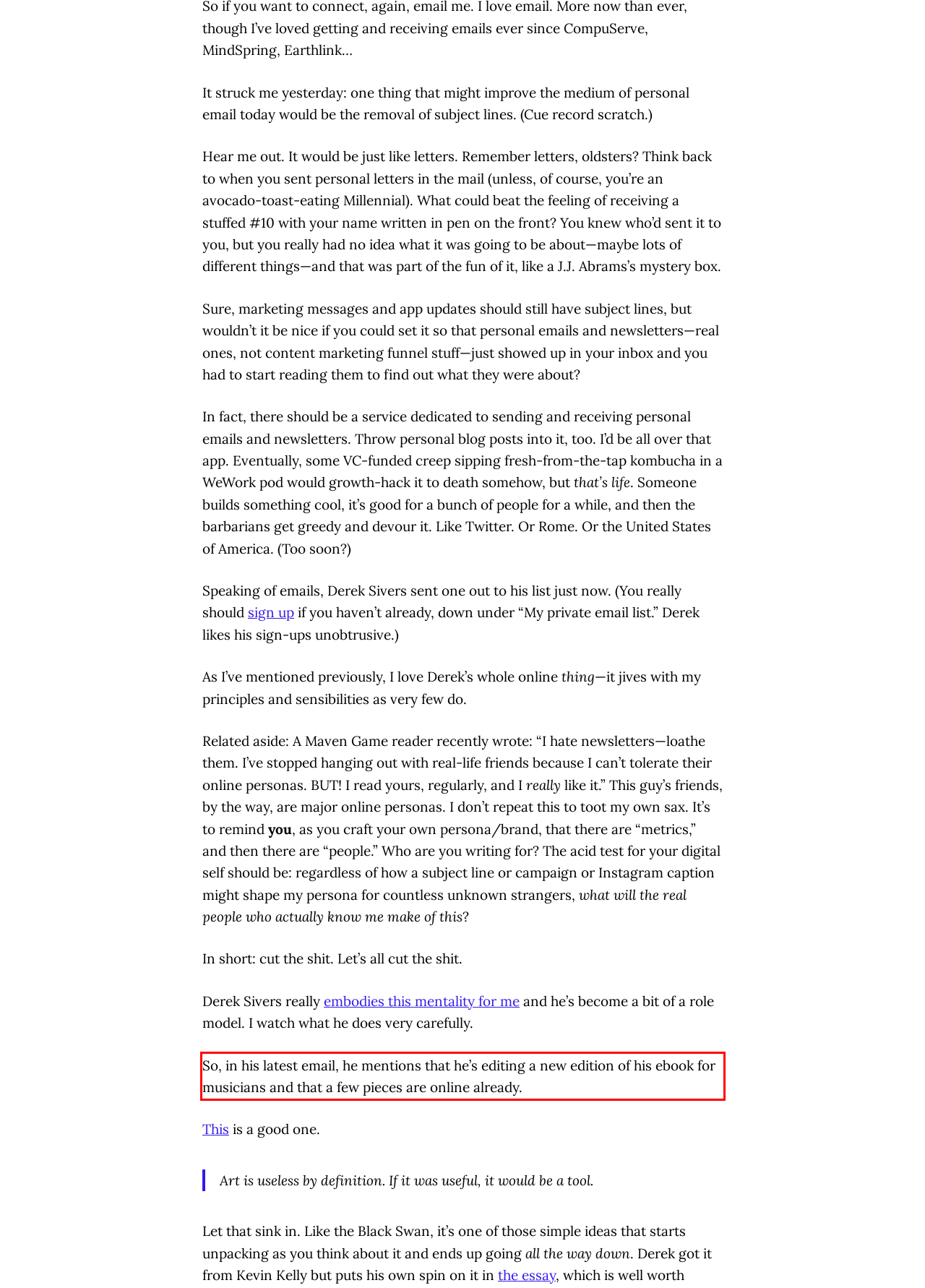Please analyze the provided webpage screenshot and perform OCR to extract the text content from the red rectangle bounding box.

So, in his latest email, he mentions that he’s editing a new edition of his ebook for musicians and that a few pieces are online already.